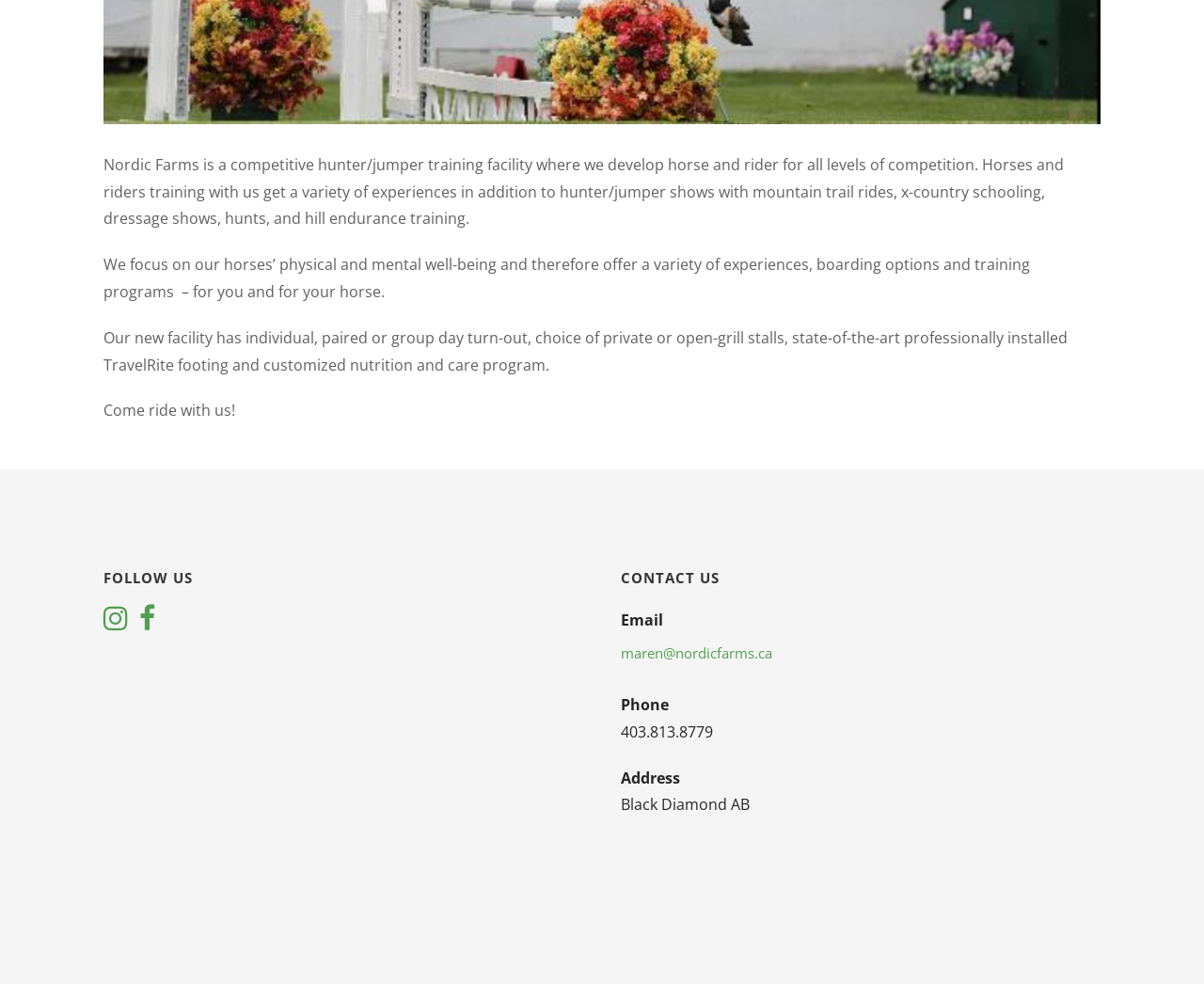Based on the element description title="Visit Nordic Farms on Instagram", identify the bounding box of the UI element in the given webpage screenshot. The coordinates should be in the format (top-left x, top-left y, bottom-right x, bottom-right y) and must be between 0 and 1.

[0.086, 0.607, 0.106, 0.653]